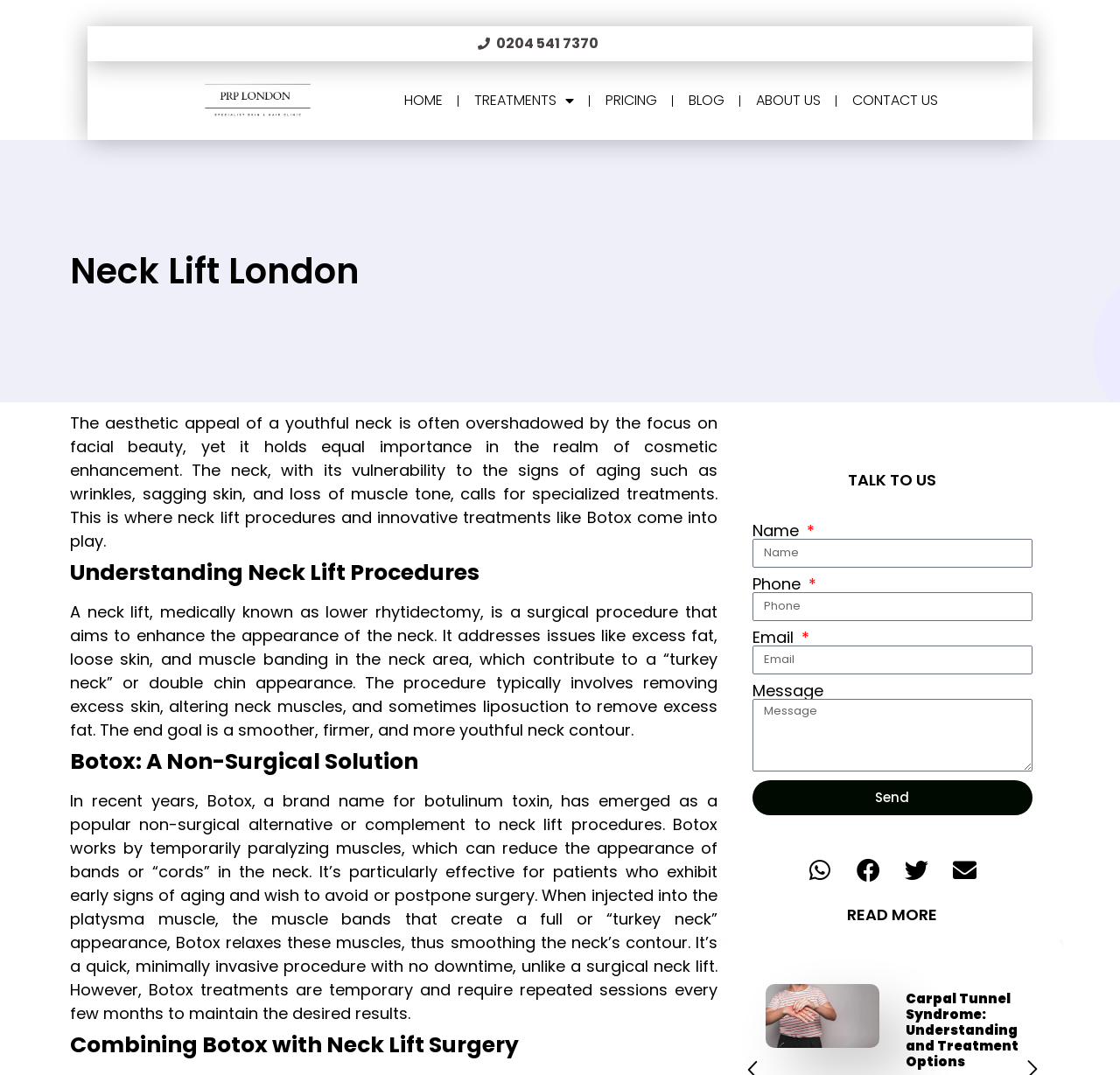Given the element description: "Treatments", predict the bounding box coordinates of the UI element it refers to, using four float numbers between 0 and 1, i.e., [left, top, right, bottom].

[0.423, 0.081, 0.512, 0.107]